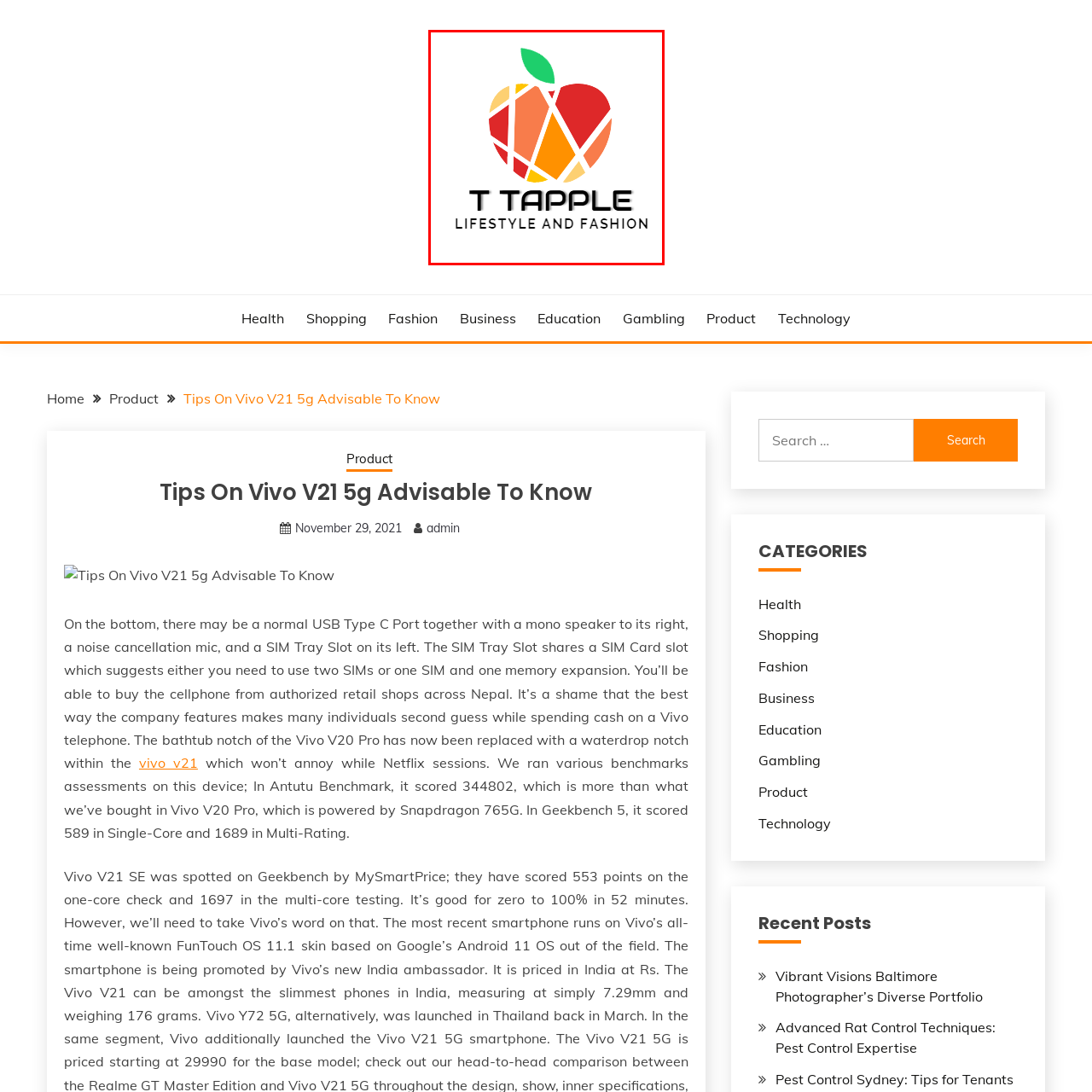What is the position of the brand name?
Study the image within the red bounding box and deliver a detailed answer.

The position of the brand name can be determined by analyzing the description of the logo, which states that the brand name 'T TAPPLE' is displayed prominently in bold black letters below the apple graphic. This indicates that the brand name is positioned directly beneath the apple graphic.